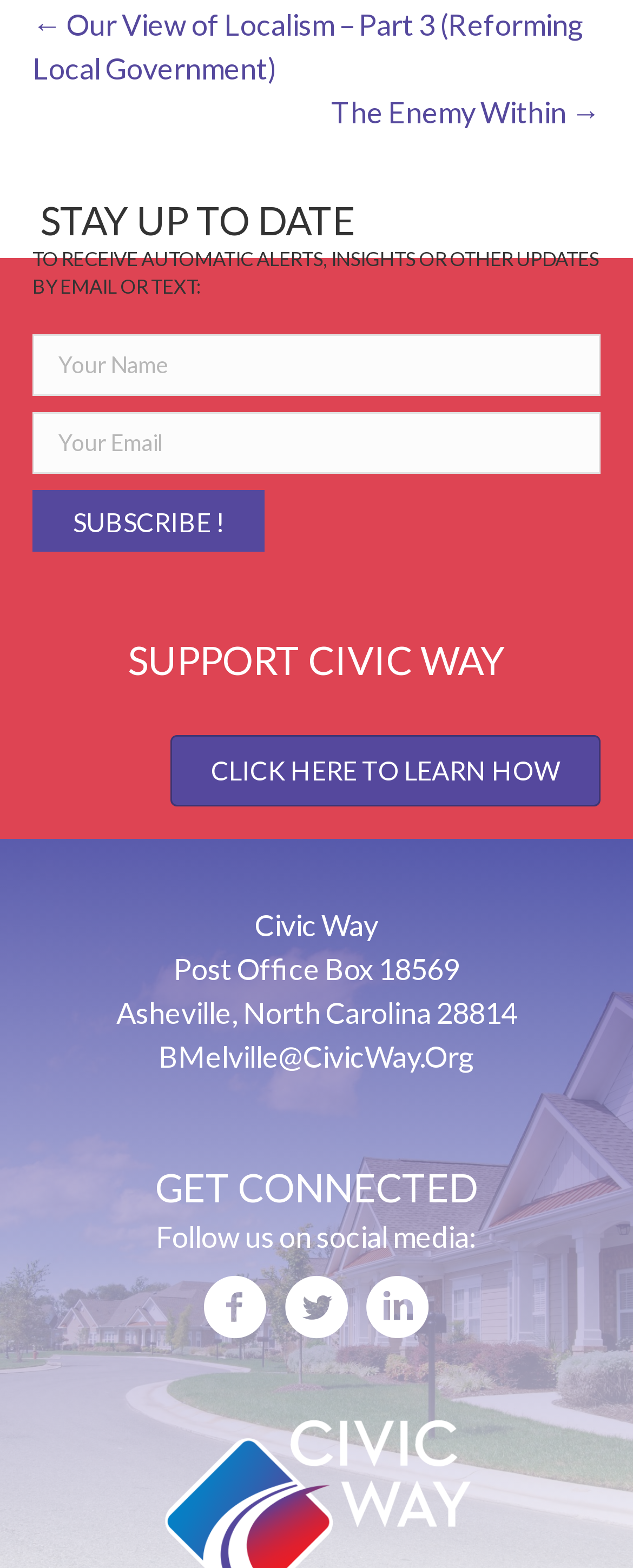Please determine the bounding box coordinates of the element's region to click for the following instruction: "Follow us on Facebook".

[0.321, 0.813, 0.423, 0.859]